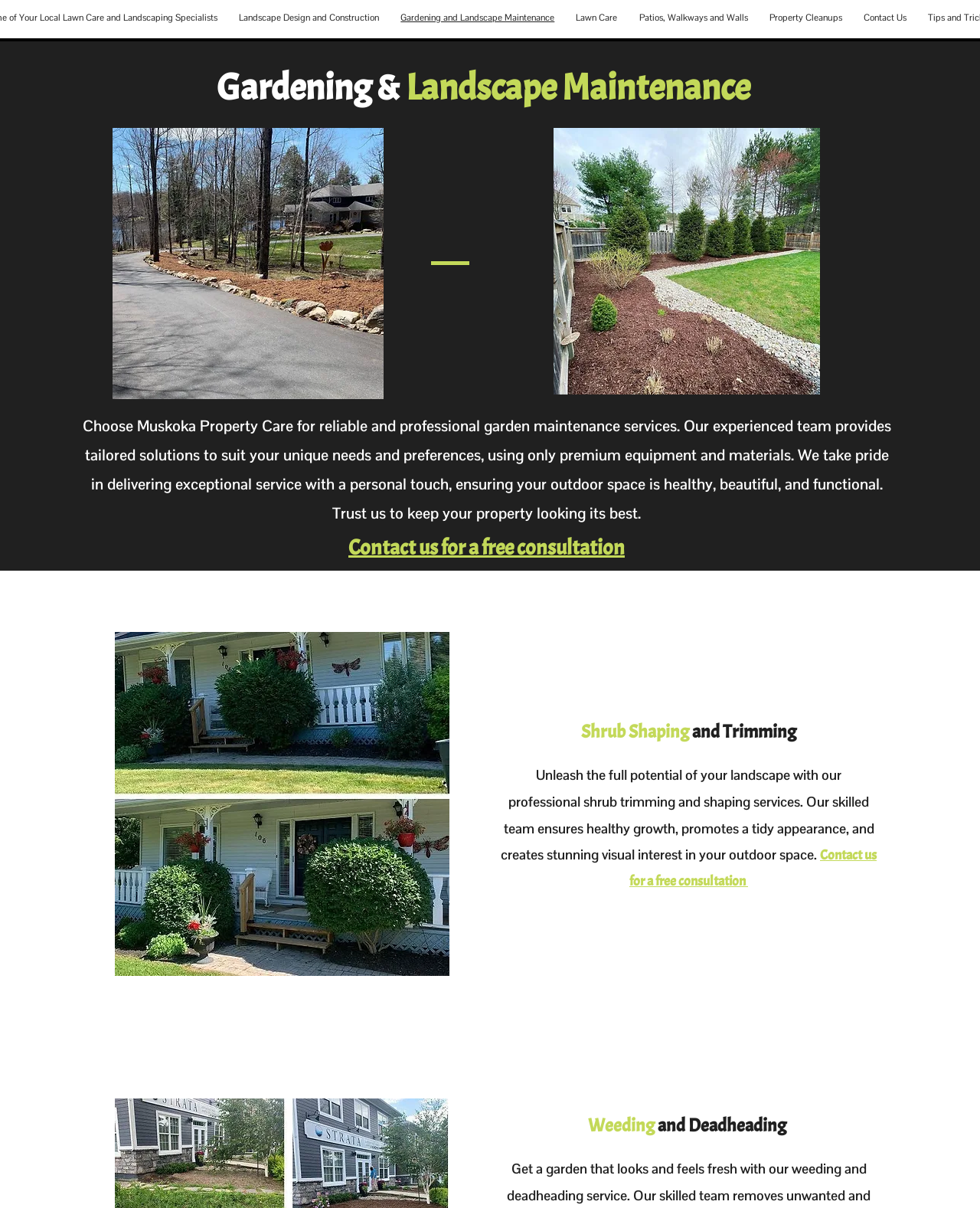Provide your answer in one word or a succinct phrase for the question: 
What is the purpose of shrub trimming and shaping?

Healthy growth and tidy appearance